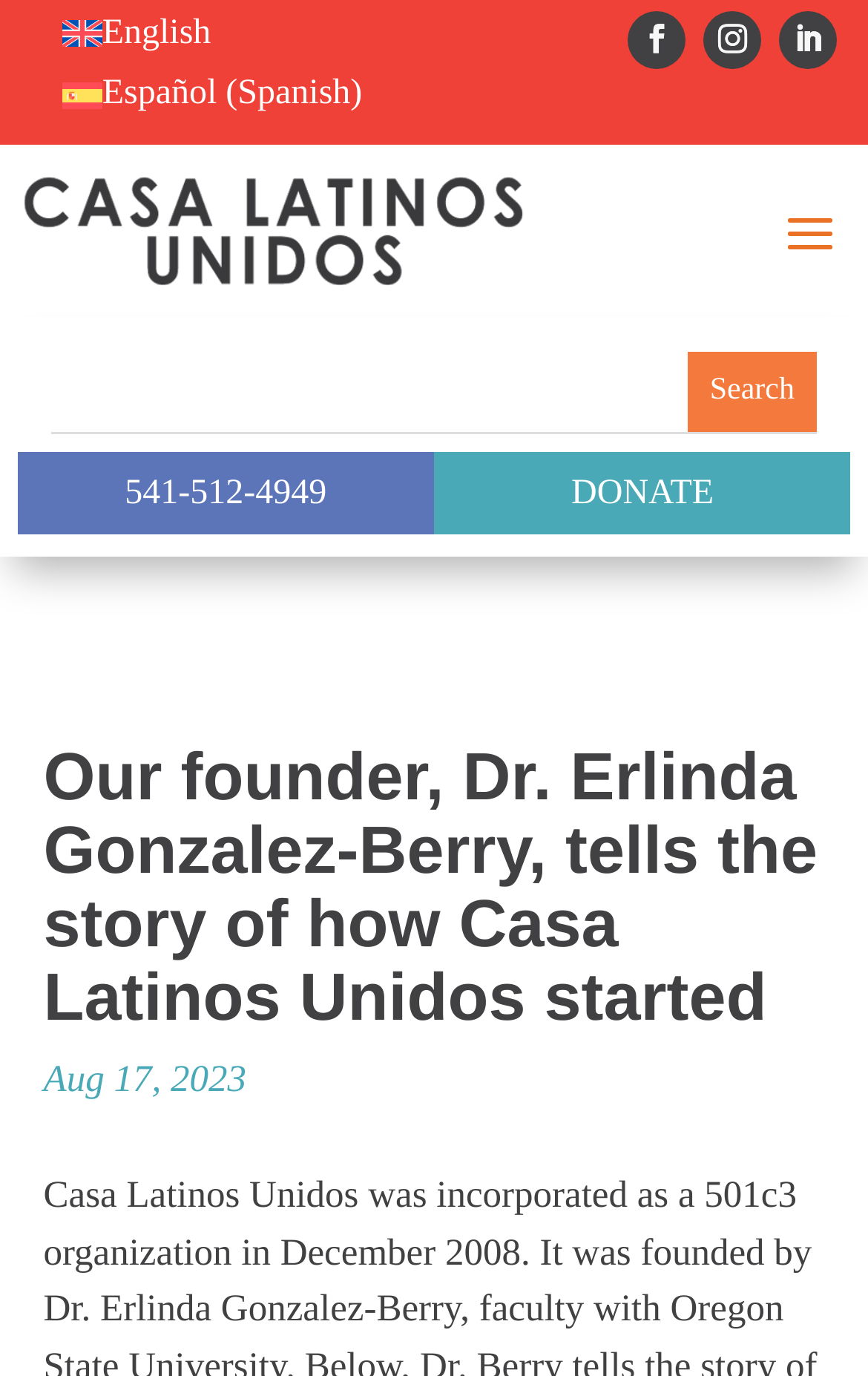Please find the main title text of this webpage.

Our founder, Dr. Erlinda Gonzalez-Berry, tells the story of how Casa Latinos Unidos started